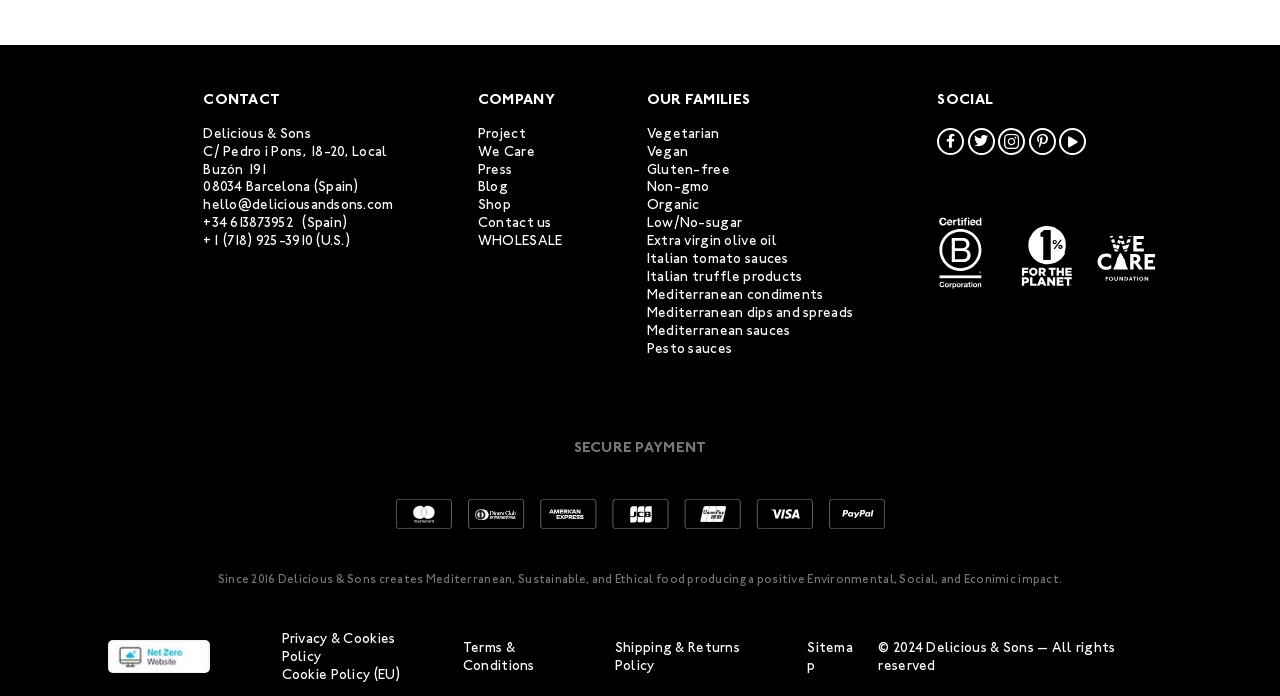Please find the bounding box coordinates of the element that you should click to achieve the following instruction: "View the sitemap". The coordinates should be presented as four float numbers between 0 and 1: [left, top, right, bottom].

[0.631, 0.918, 0.666, 0.968]